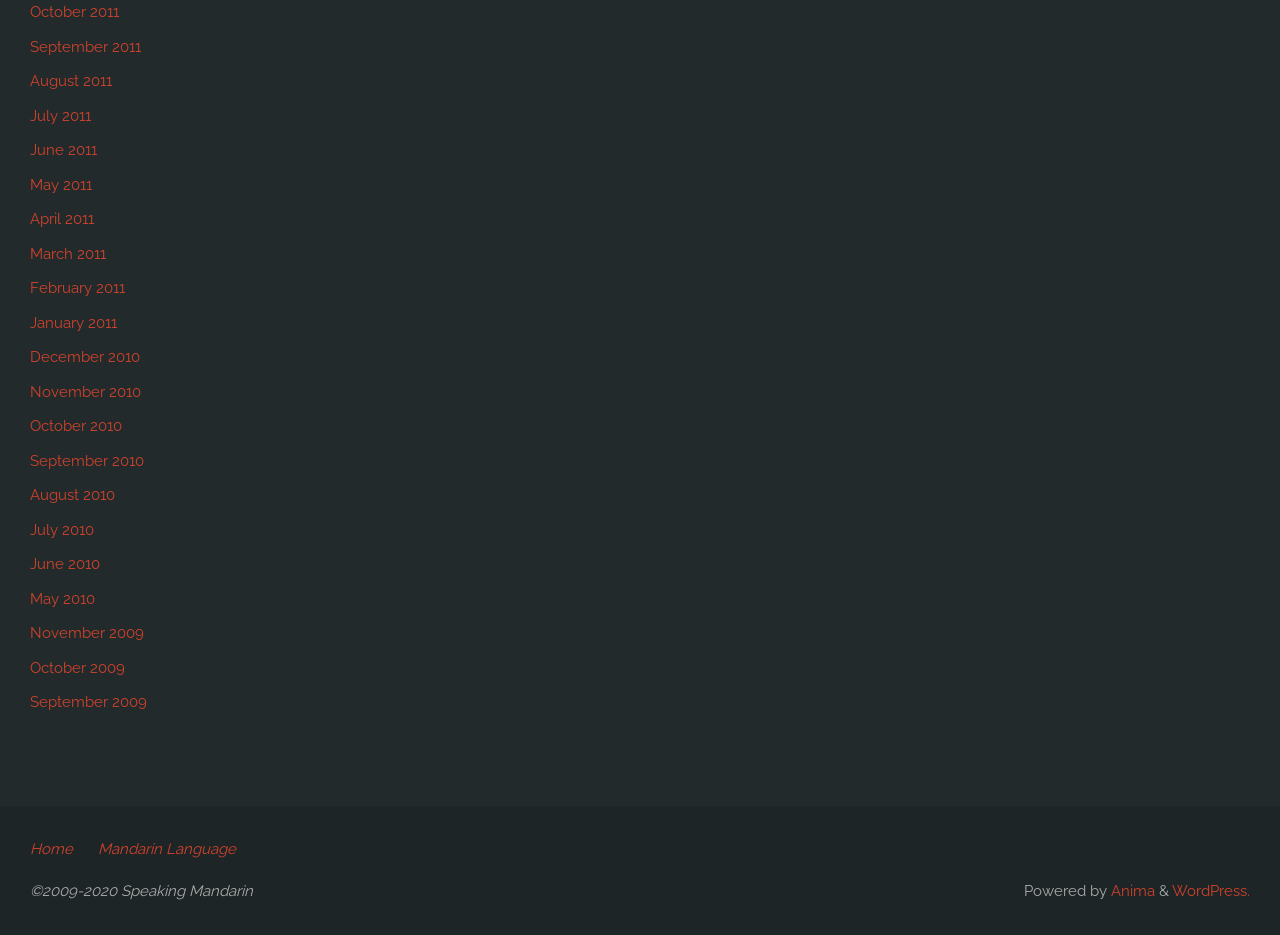Find the bounding box coordinates for the area that must be clicked to perform this action: "check copyright information".

[0.023, 0.943, 0.198, 0.963]